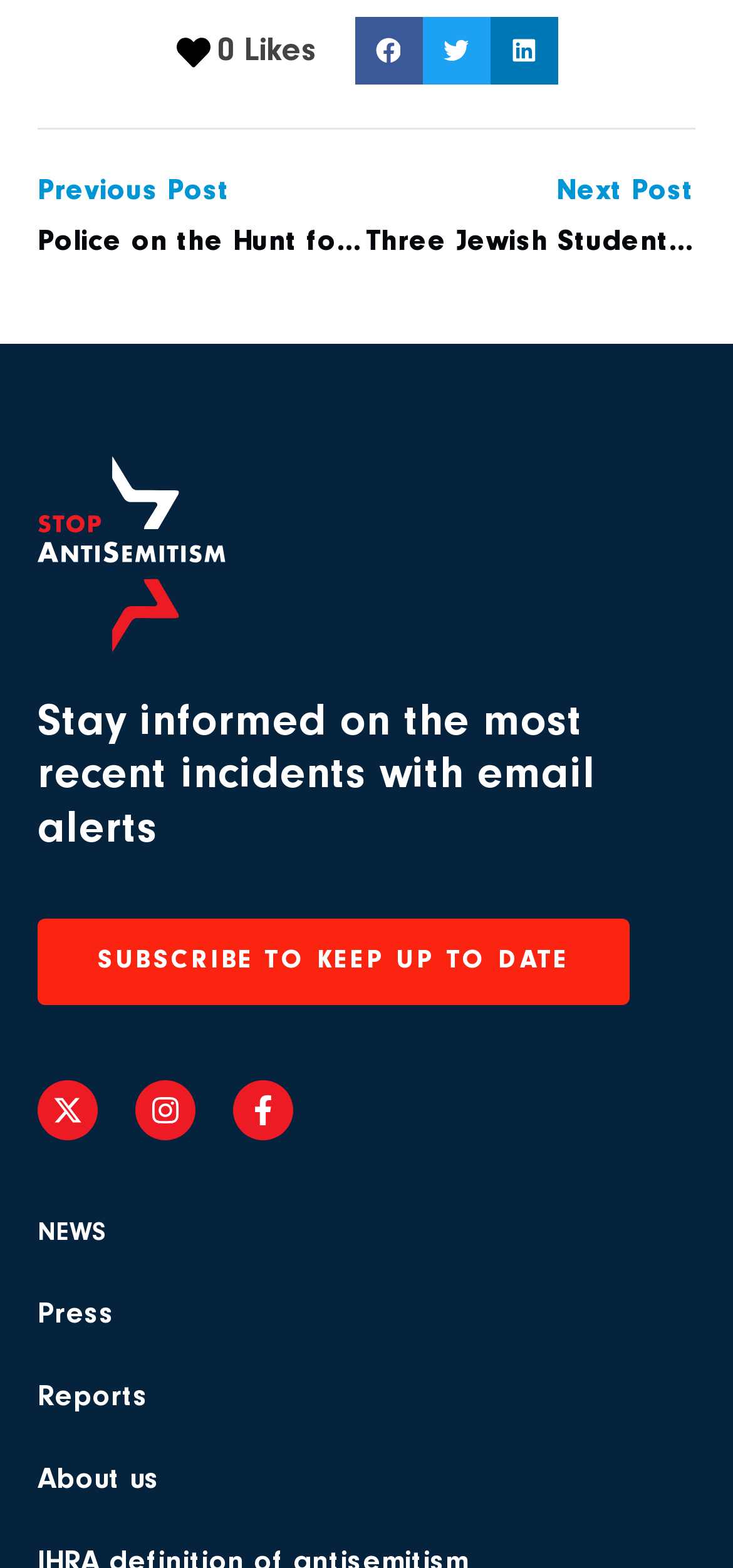Identify the bounding box coordinates of the element to click to follow this instruction: 'Check about us'. Ensure the coordinates are four float values between 0 and 1, provided as [left, top, right, bottom].

[0.051, 0.93, 0.949, 0.958]